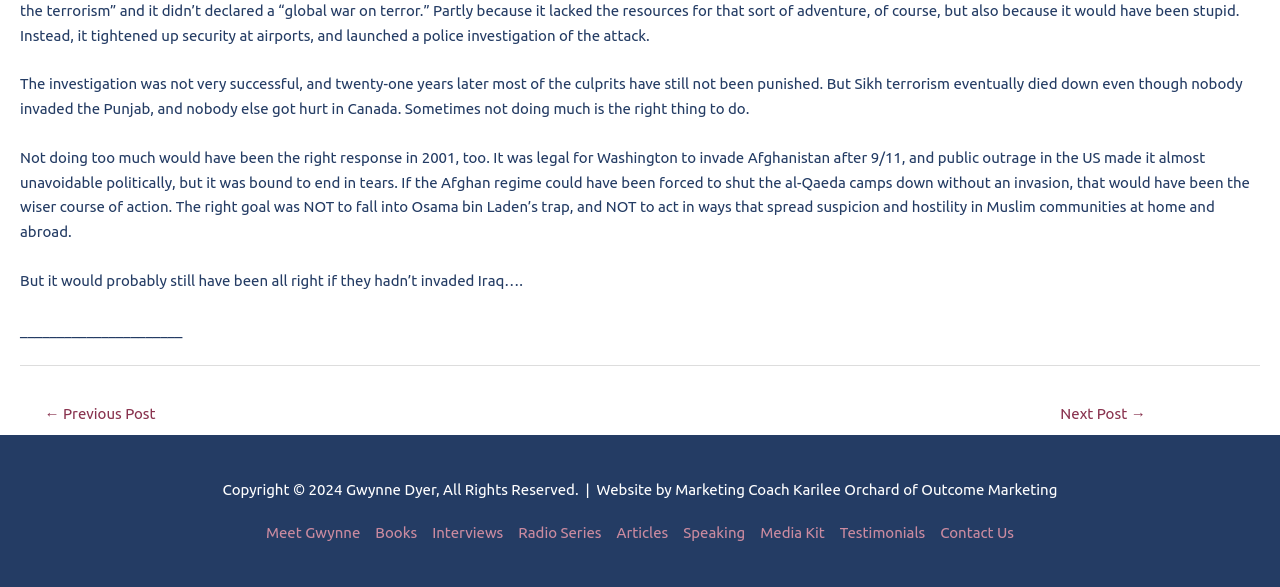What is the purpose of the 'Post navigation' section?
Look at the image and respond to the question as thoroughly as possible.

The 'Post navigation' section contains two links, '← Previous Post' and 'Next Post →', which suggest that this section is intended to help users navigate to other related posts on the website.